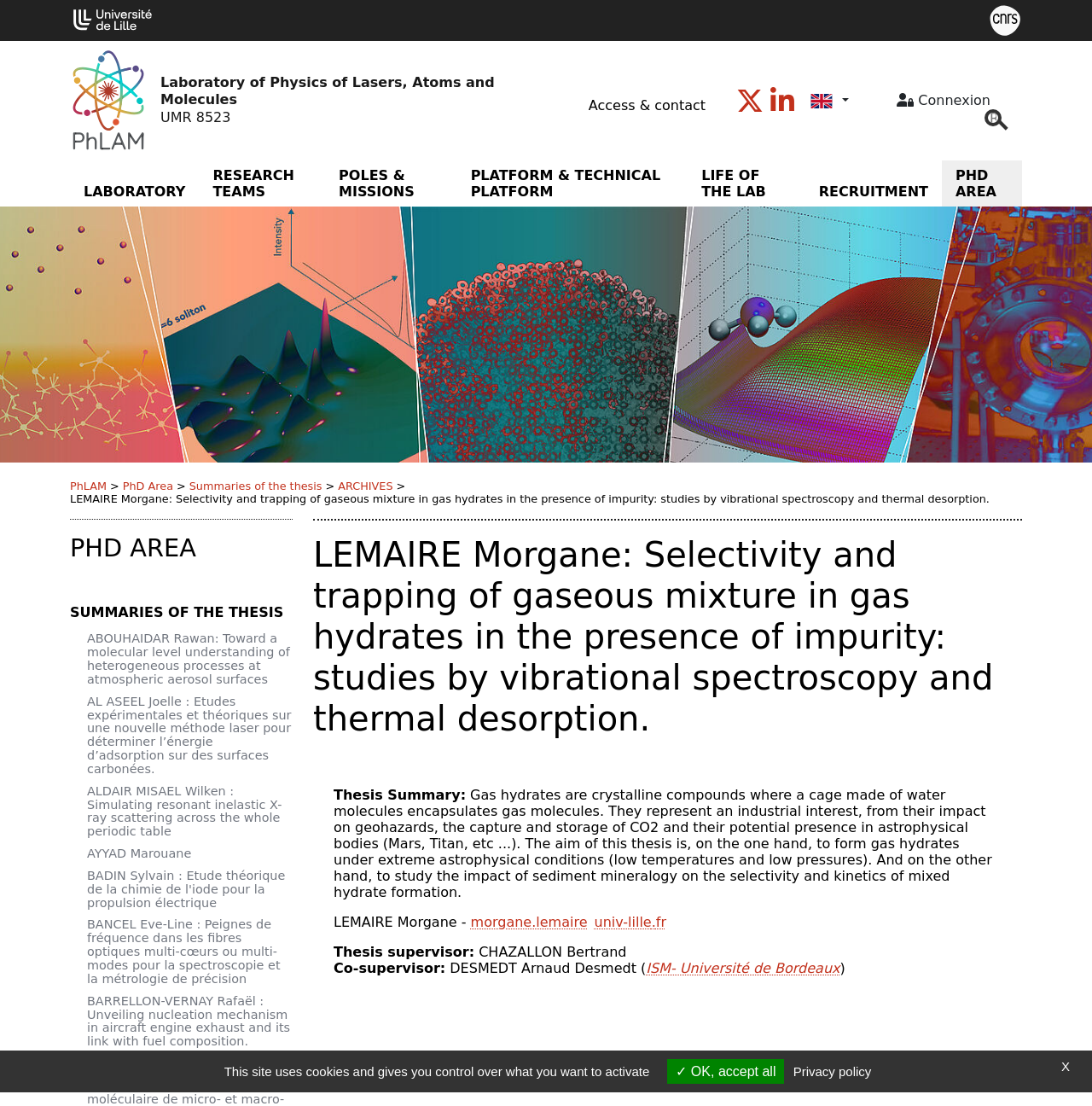Identify and provide the text content of the webpage's primary headline.

LEMAIRE Morgane: Selectivity and trapping of gaseous mixture in gas hydrates in the presence of impurity: studies by vibrational spectroscopy and thermal desorption.